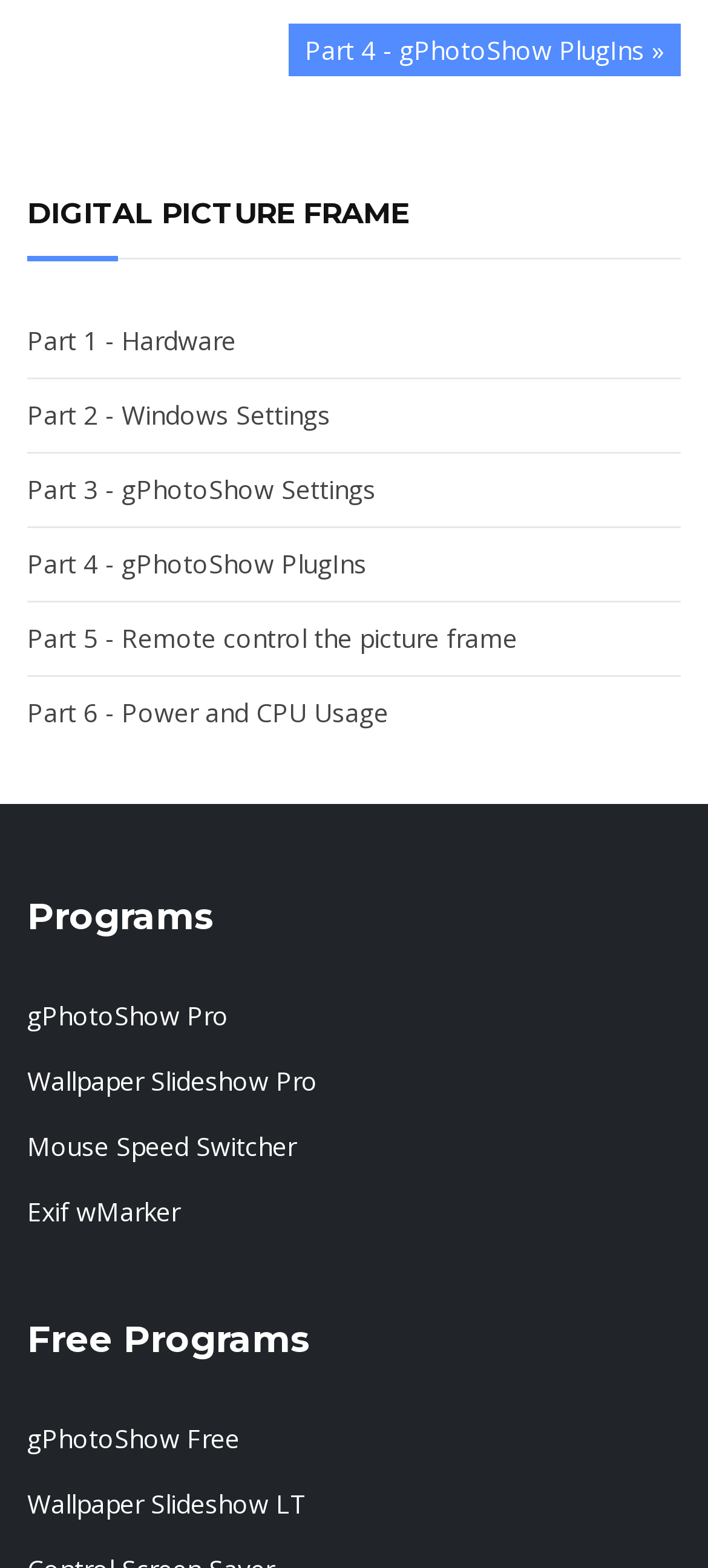Provide your answer in one word or a succinct phrase for the question: 
What is the name of the first program listed?

gPhotoShow Pro